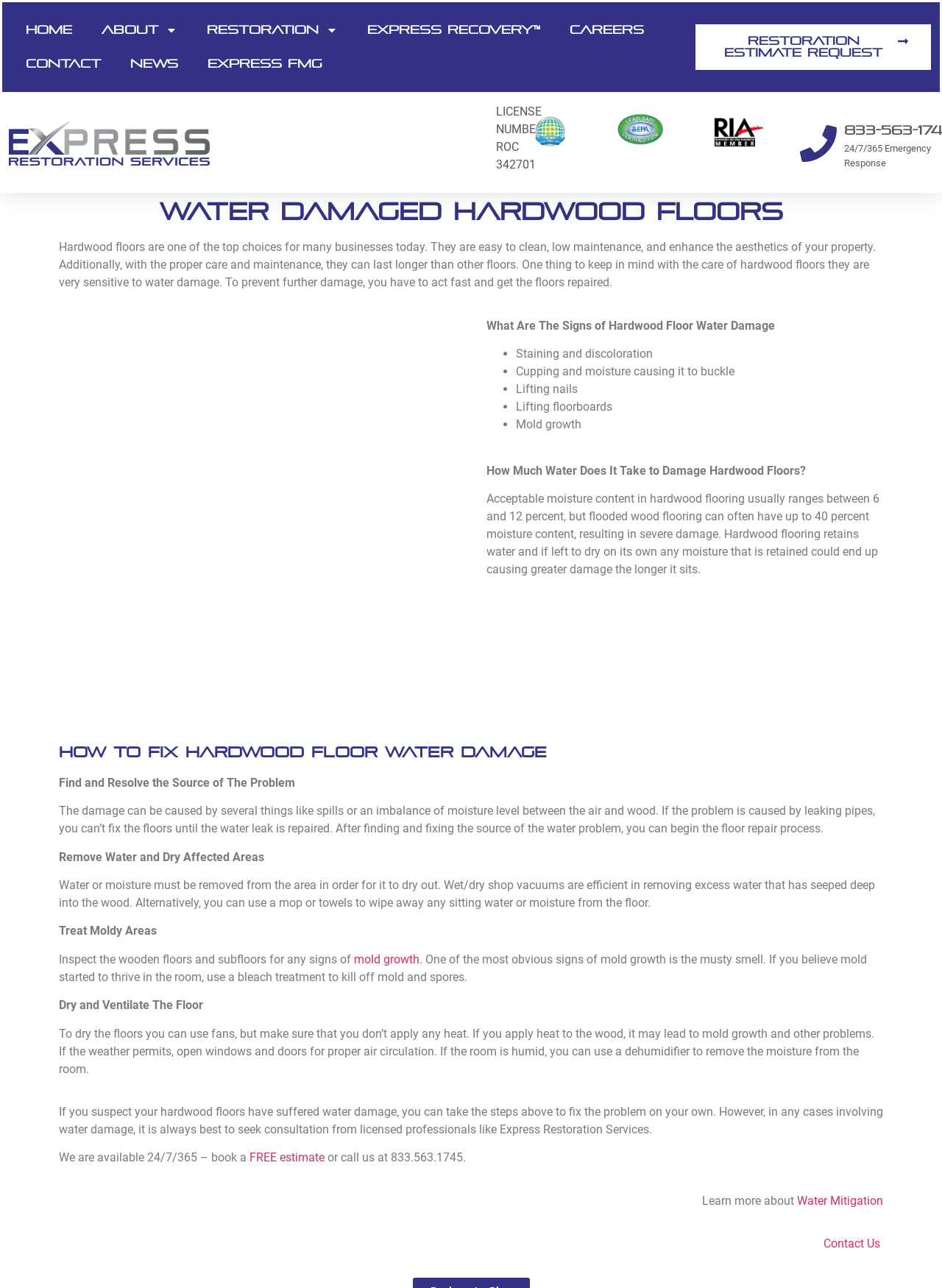Please identify the bounding box coordinates of the element on the webpage that should be clicked to follow this instruction: "Click on Home". The bounding box coordinates should be given as four float numbers between 0 and 1, formatted as [left, top, right, bottom].

[0.012, 0.01, 0.092, 0.037]